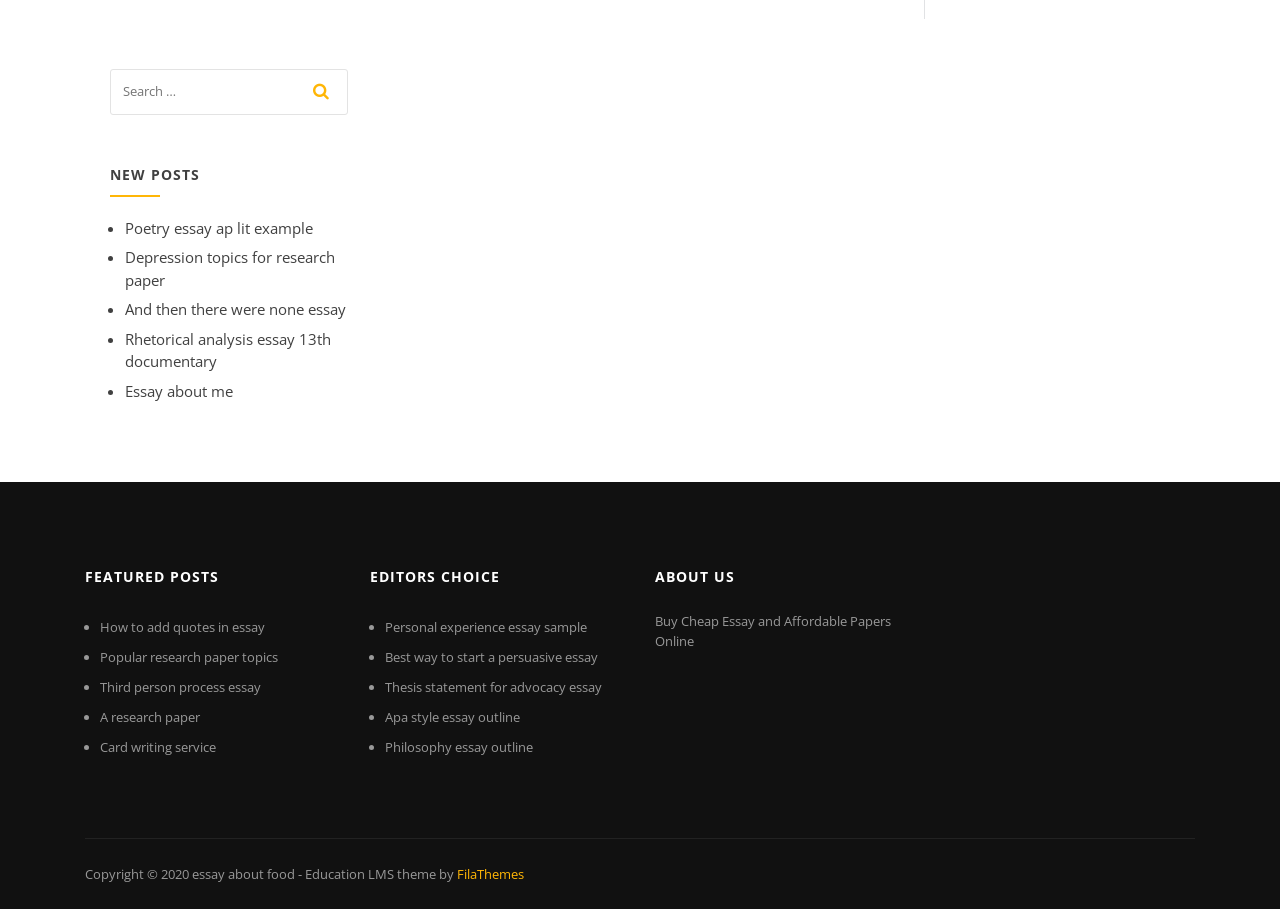Could you specify the bounding box coordinates for the clickable section to complete the following instruction: "explore the 'FEATURED POSTS' section"?

[0.066, 0.613, 0.266, 0.657]